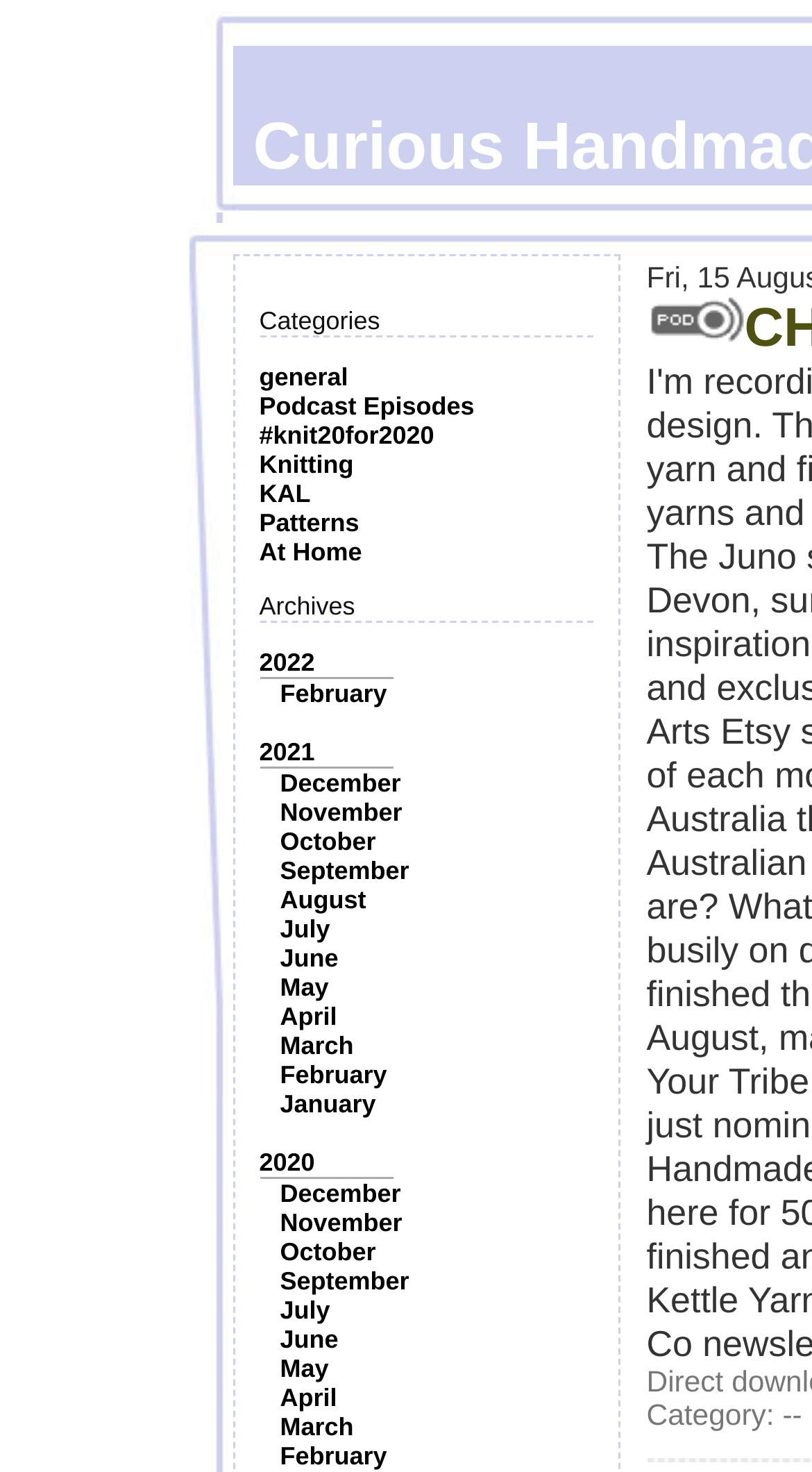Pinpoint the bounding box coordinates of the clickable area needed to execute the instruction: "Explore the 'Patterns' section". The coordinates should be specified as four float numbers between 0 and 1, i.e., [left, top, right, bottom].

[0.319, 0.345, 0.442, 0.365]